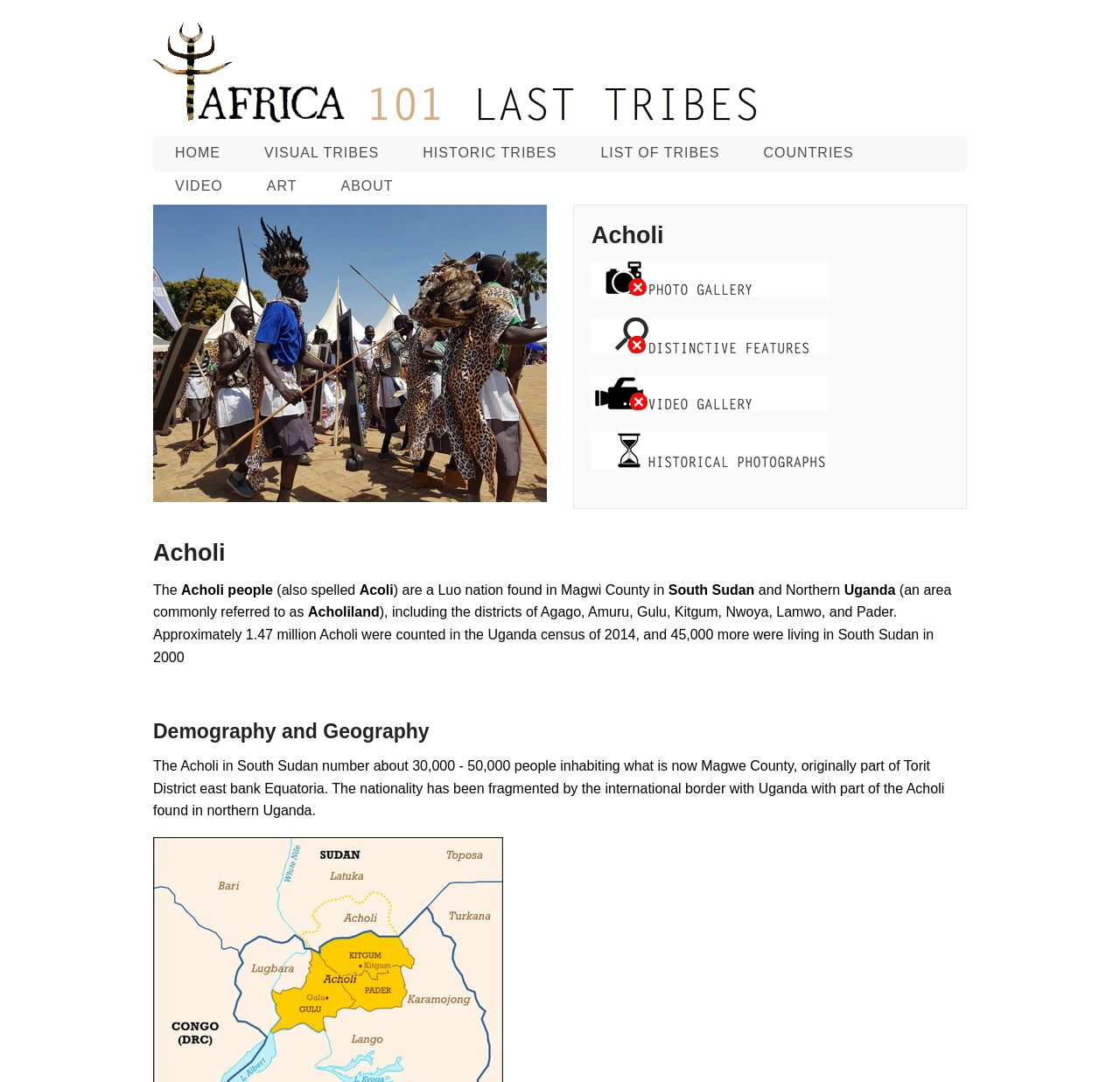Kindly determine the bounding box coordinates of the area that needs to be clicked to fulfill this instruction: "Learn about the Acholi tribe".

[0.528, 0.206, 0.847, 0.23]